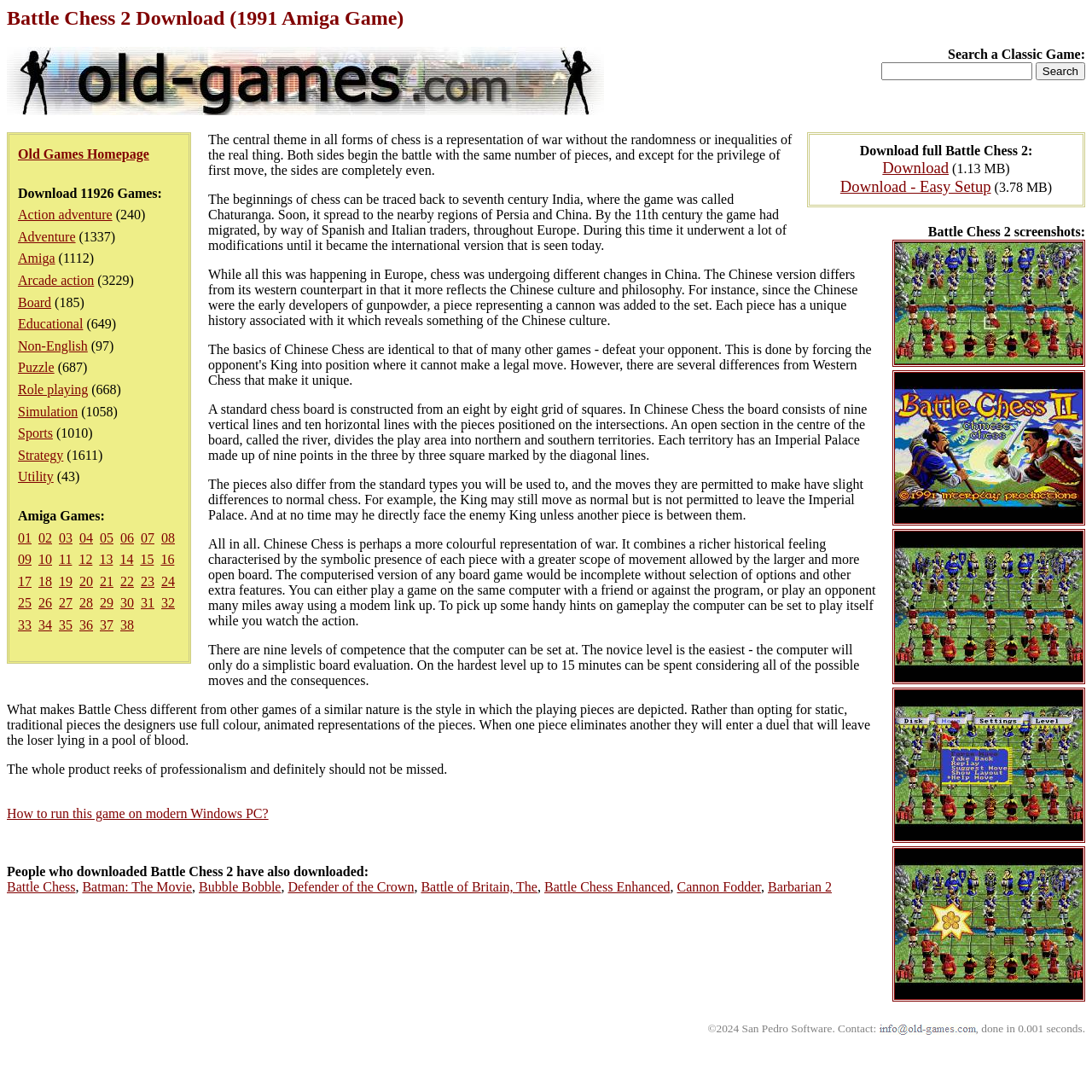Please find the bounding box coordinates of the clickable region needed to complete the following instruction: "Search a classic game". The bounding box coordinates must consist of four float numbers between 0 and 1, i.e., [left, top, right, bottom].

[0.807, 0.057, 0.945, 0.073]